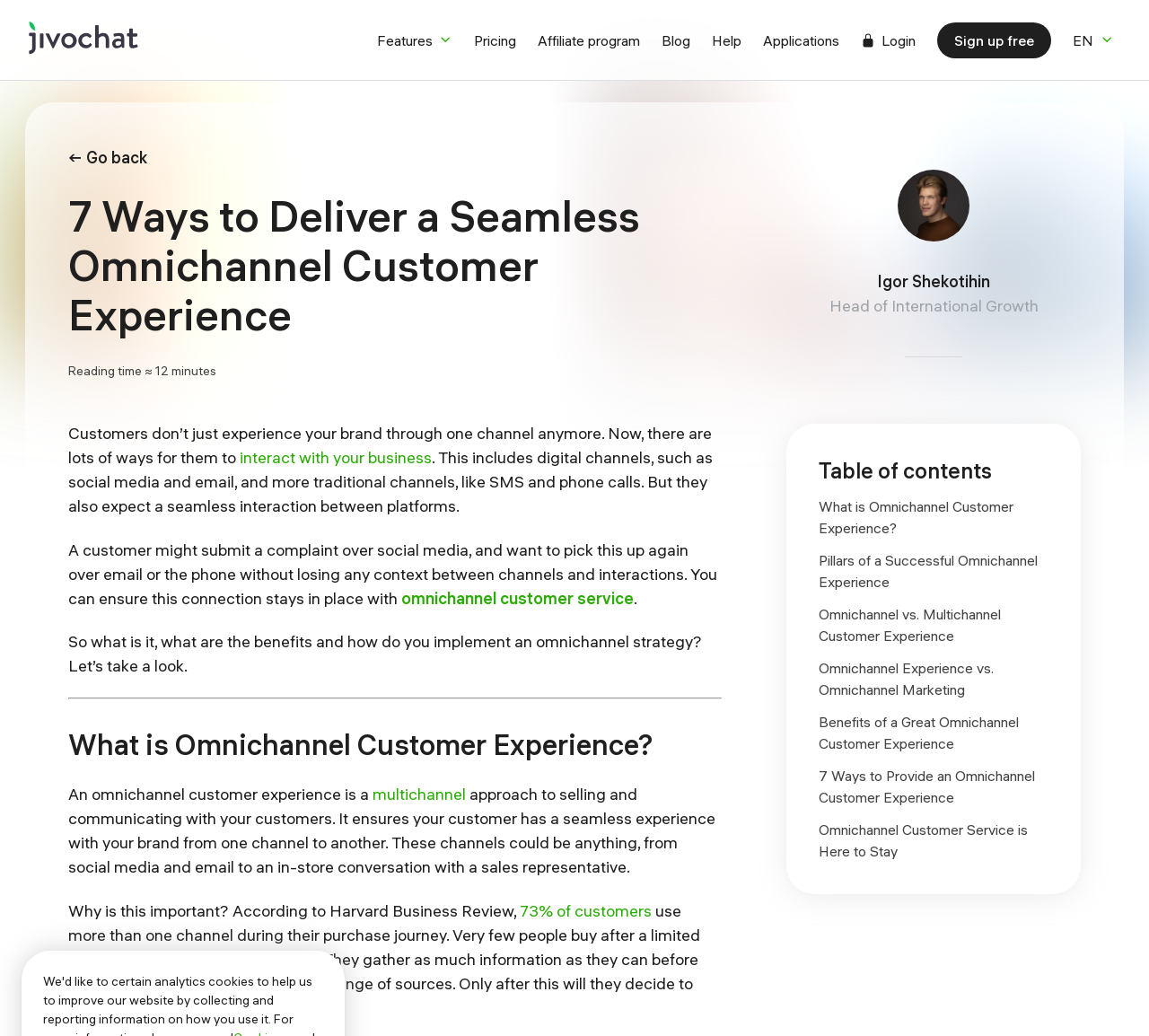Refer to the image and provide a thorough answer to this question:
What is the estimated reading time of this article?

The reading time is mentioned in the webpage as '≈ 12 minutes', which indicates the estimated time required to read the entire article.